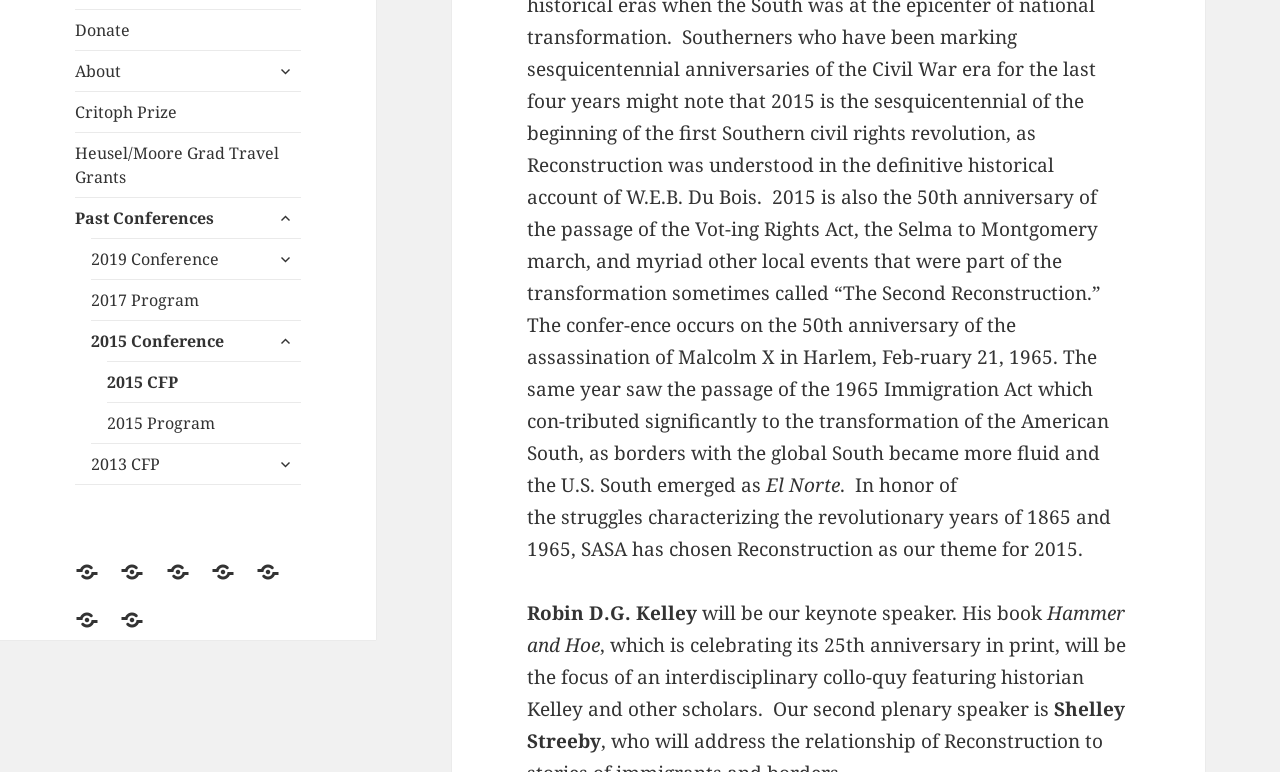Find the bounding box coordinates for the UI element that matches this description: "Critoph Prize".

[0.059, 0.119, 0.235, 0.17]